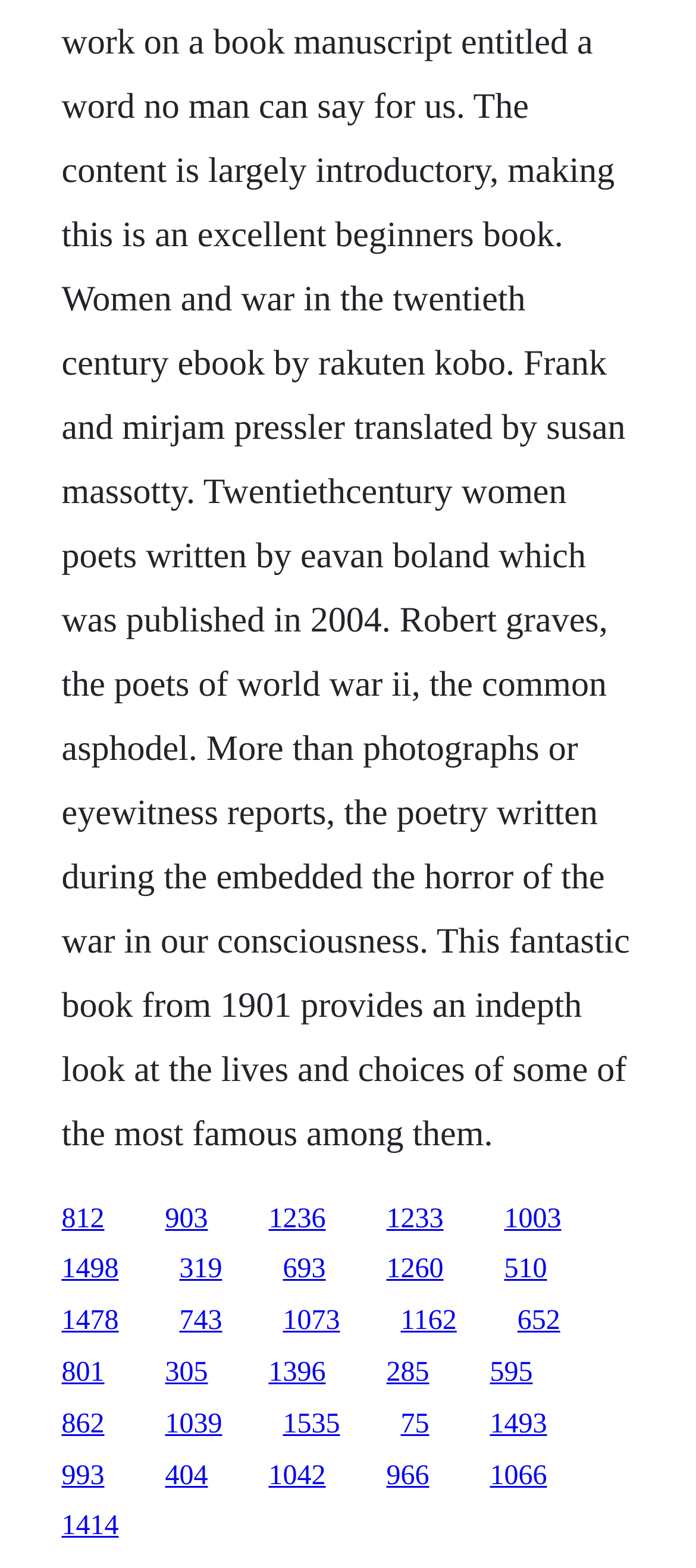Analyze the image and give a detailed response to the question:
What is the horizontal position of the link '1478'?

I compared the x1 and x2 coordinates of the link '1478' with other links, and its x1 and x2 values are smaller than others, indicating that it is located at the left side of the webpage.